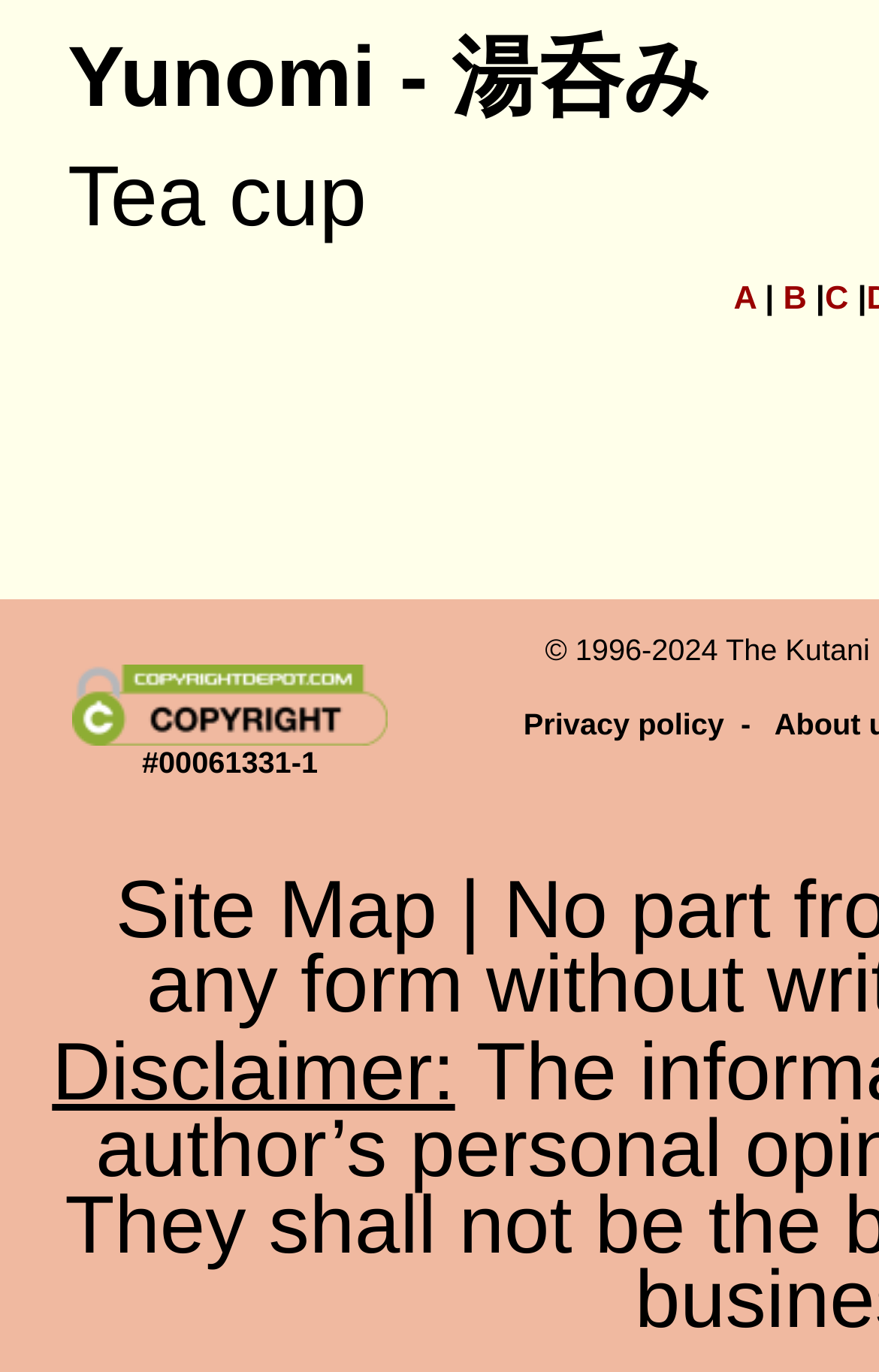Please respond to the question with a concise word or phrase:
What is the purpose of the link at the bottom?

Site Map